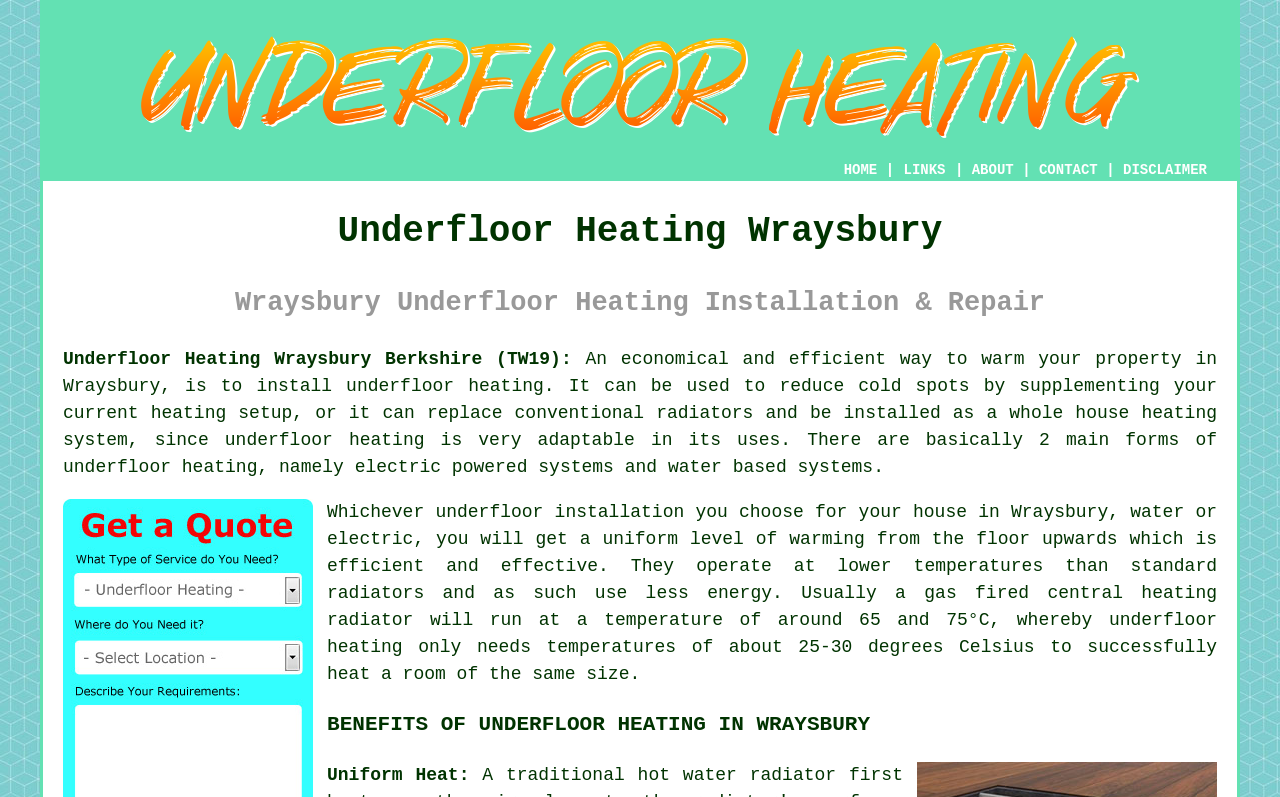Identify the bounding box for the element characterized by the following description: "Underfloor Heating Wraysbury Berkshire (TW19):".

[0.049, 0.438, 0.447, 0.463]